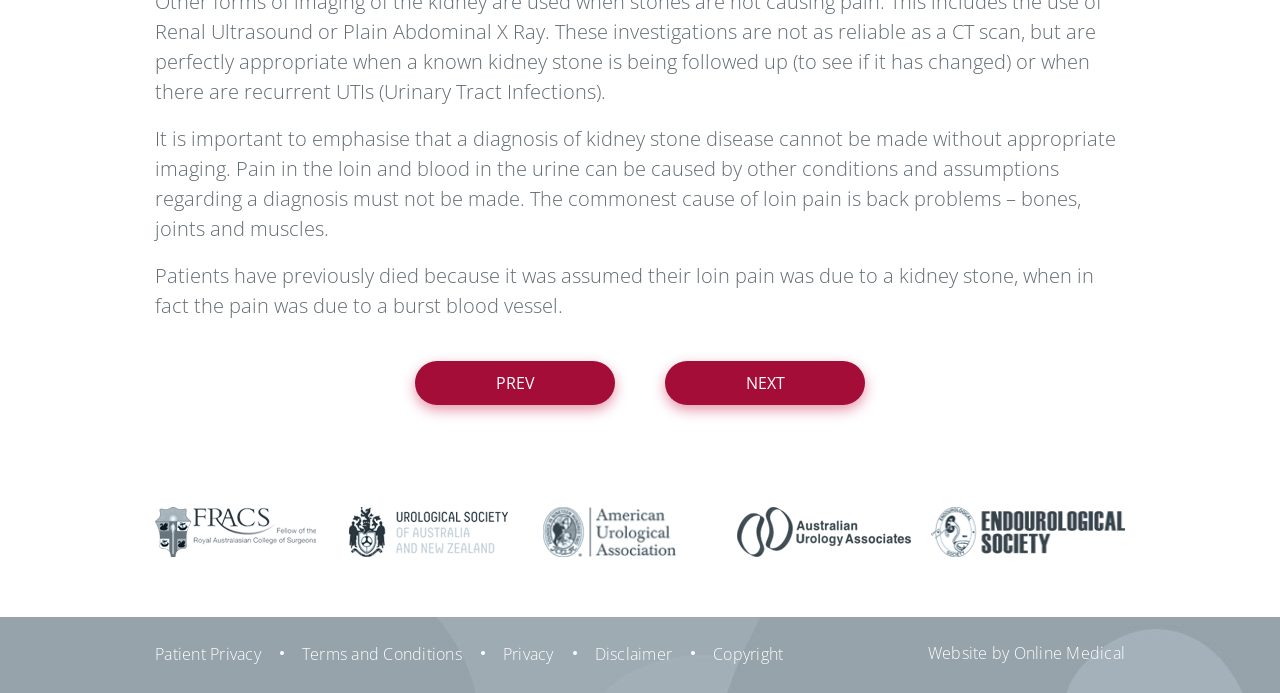Refer to the image and answer the question with as much detail as possible: How many links are there at the bottom of the page?

There are 6 links at the bottom of the page, which can be identified by their bounding box coordinates and element types. These links are 'Patient Privacy', 'Terms and Conditions', 'Privacy', 'Disclaimer', 'Copyright', and 'Online Medical'.